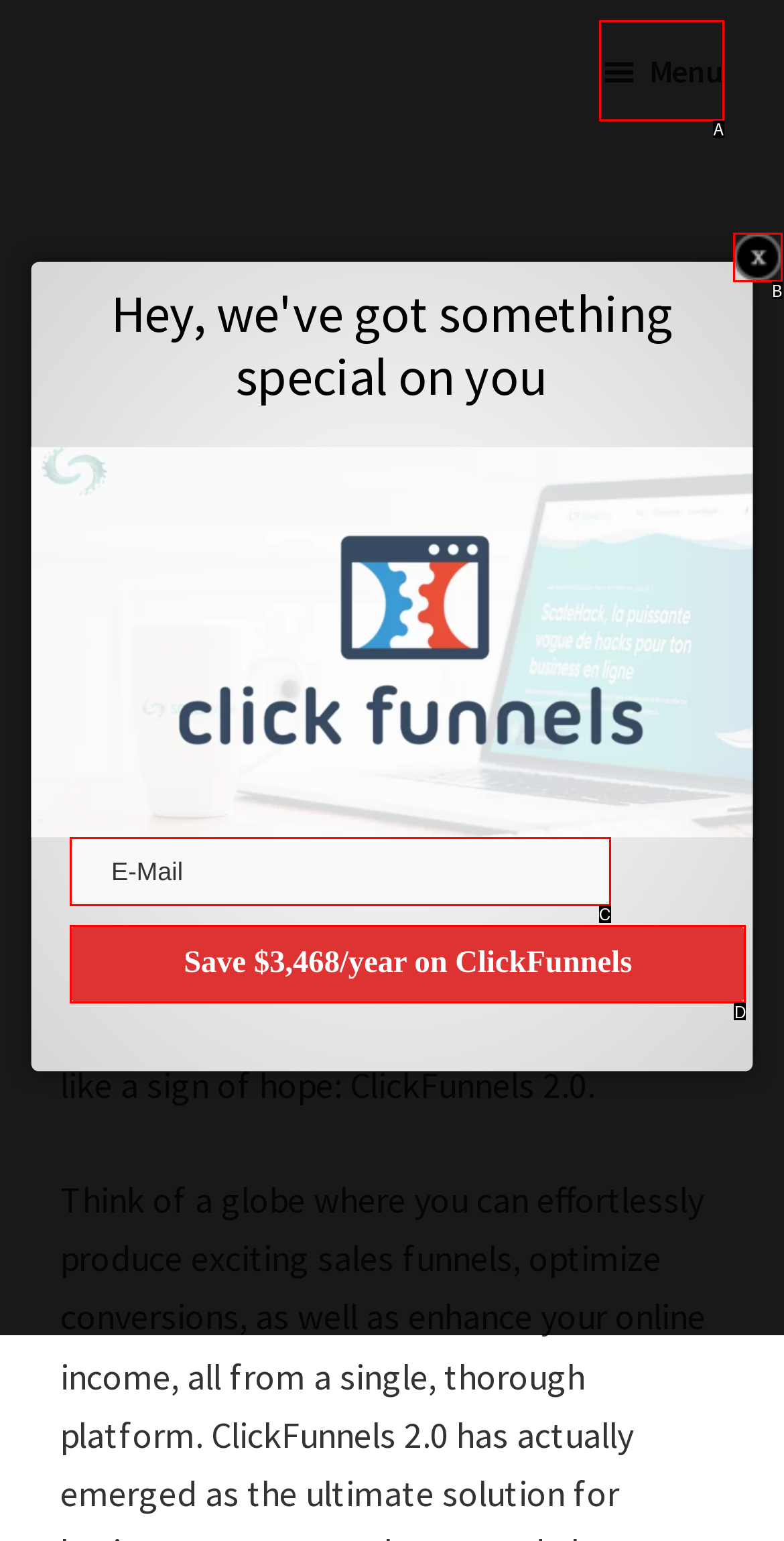Which HTML element fits the description: name="email" placeholder="E-Mail"? Respond with the letter of the appropriate option directly.

C